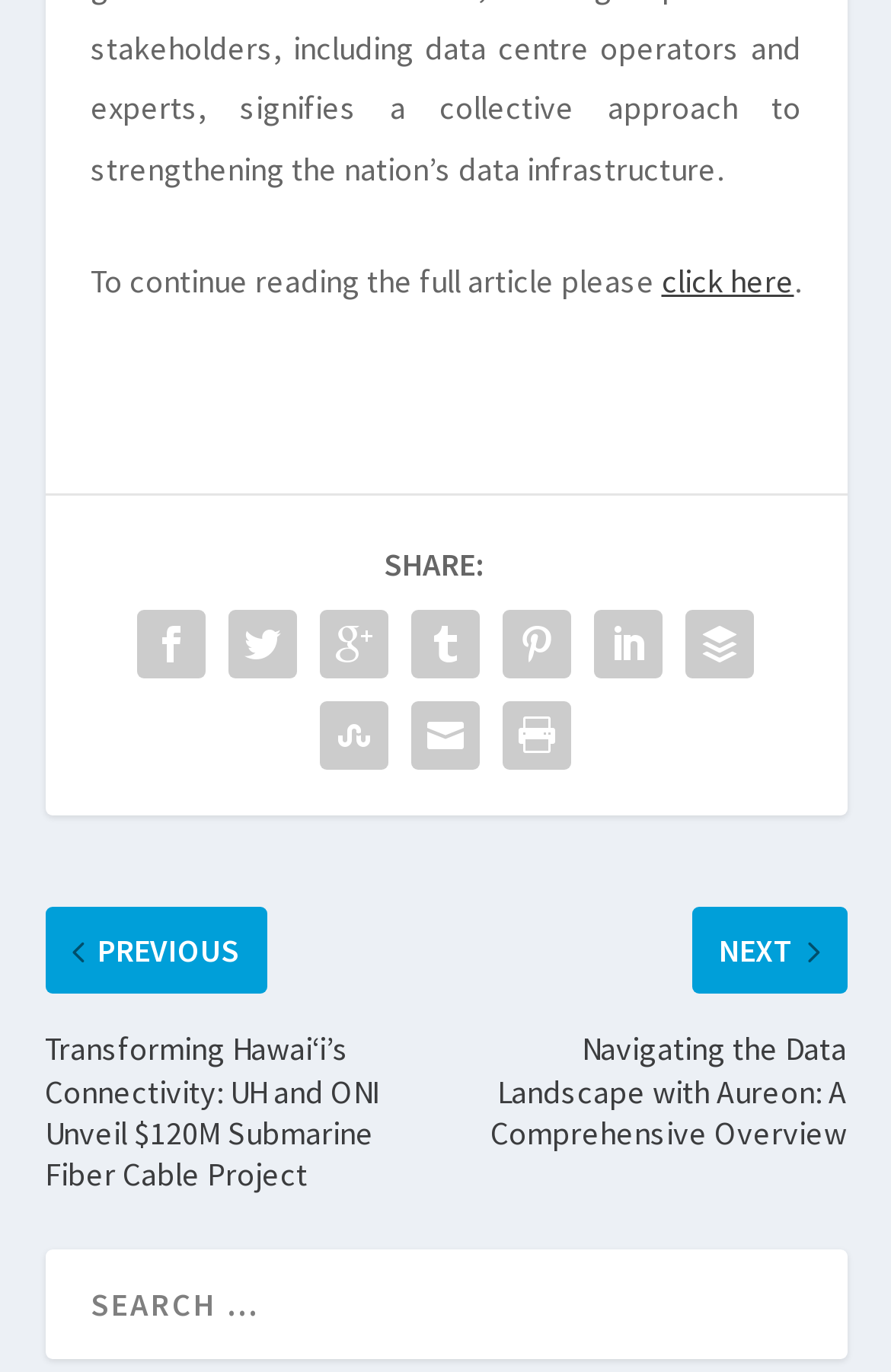How many social media sharing options are available?
Based on the image, provide your answer in one word or phrase.

7